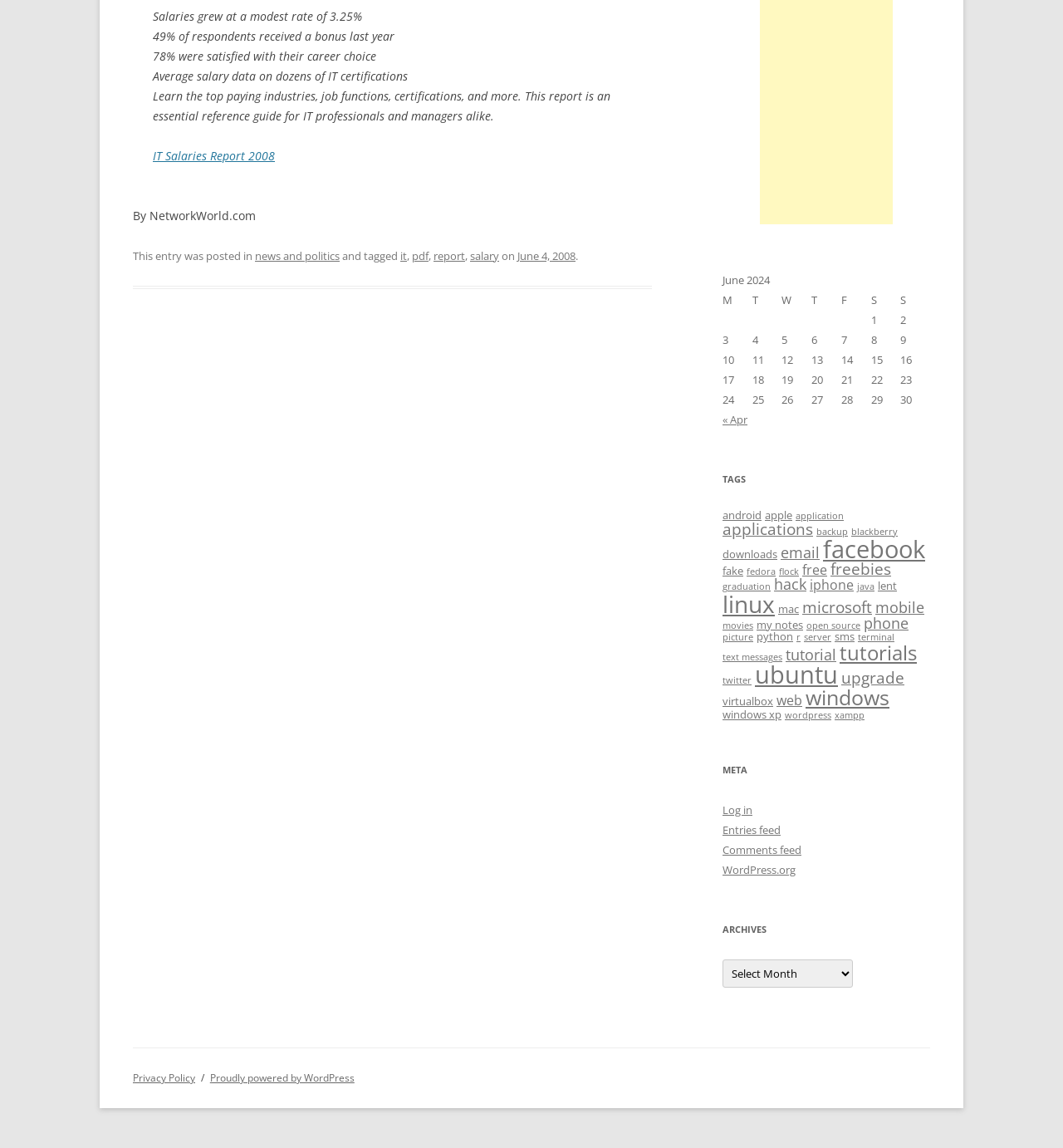Given the webpage screenshot and the description, determine the bounding box coordinates (top-left x, top-left y, bottom-right x, bottom-right y) that define the location of the UI element matching this description: text messages

[0.68, 0.567, 0.736, 0.577]